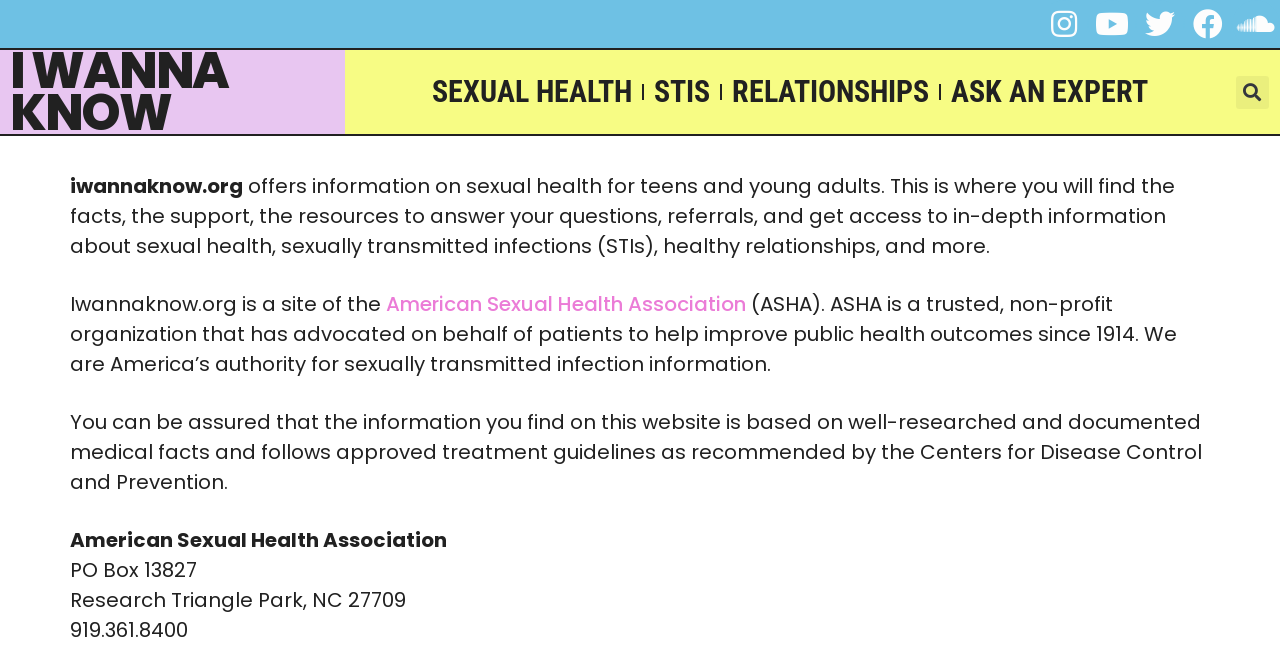Respond with a single word or phrase:
What is the name of the organization behind this website?

American Sexual Health Association